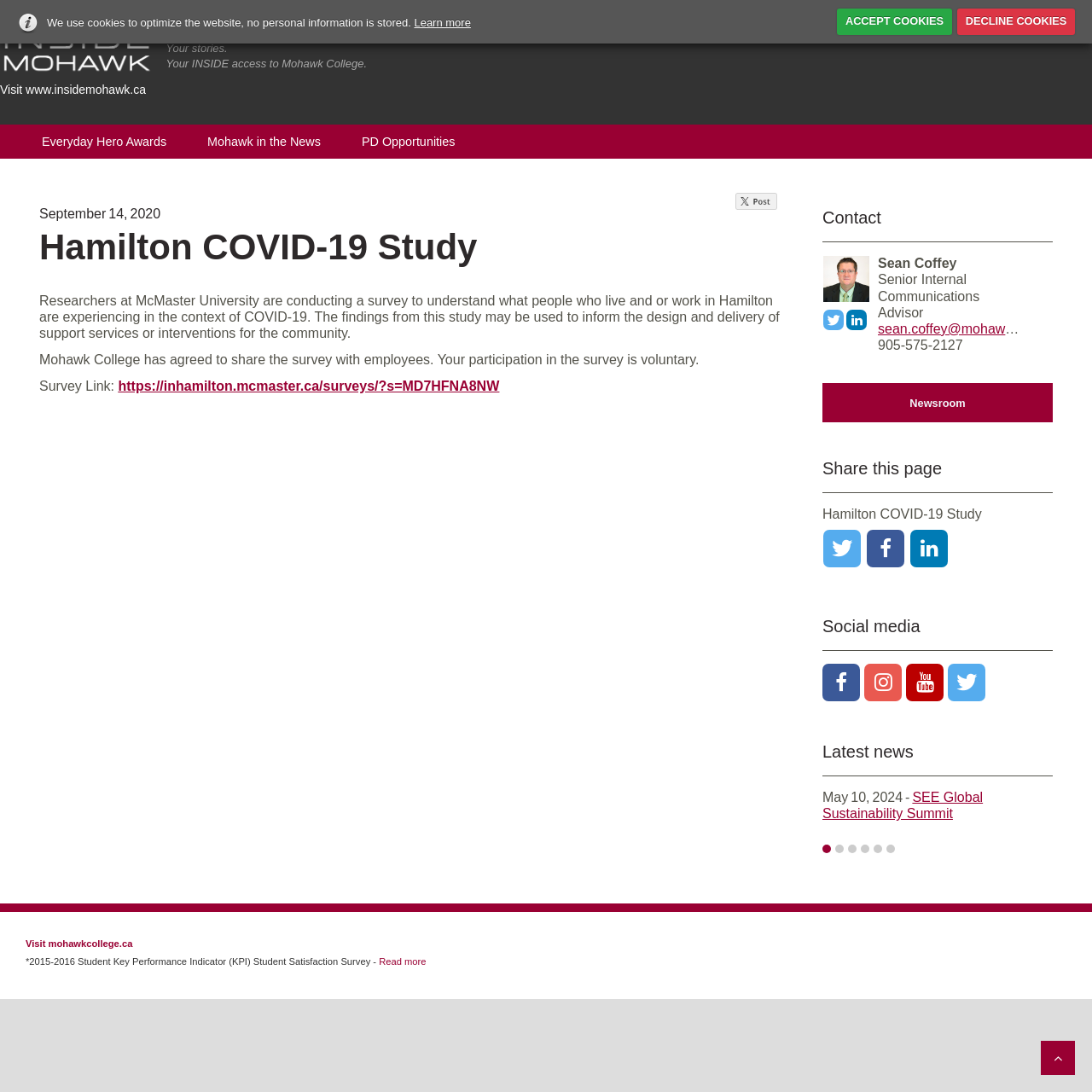Please locate and retrieve the main header text of the webpage.

Hamilton COVID-19 Study